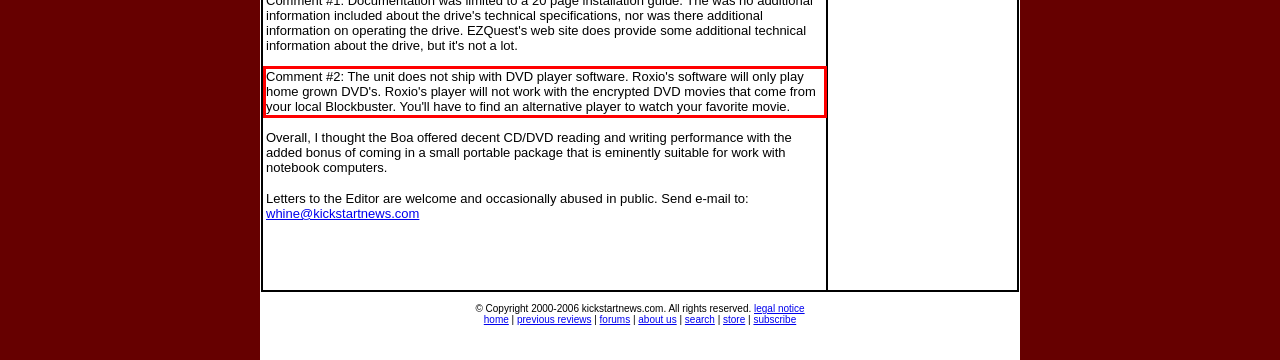In the given screenshot, locate the red bounding box and extract the text content from within it.

Comment #2: The unit does not ship with DVD player software. Roxio's software will only play home grown DVD's. Roxio's player will not work with the encrypted DVD movies that come from your local Blockbuster. You'll have to find an alternative player to watch your favorite movie.